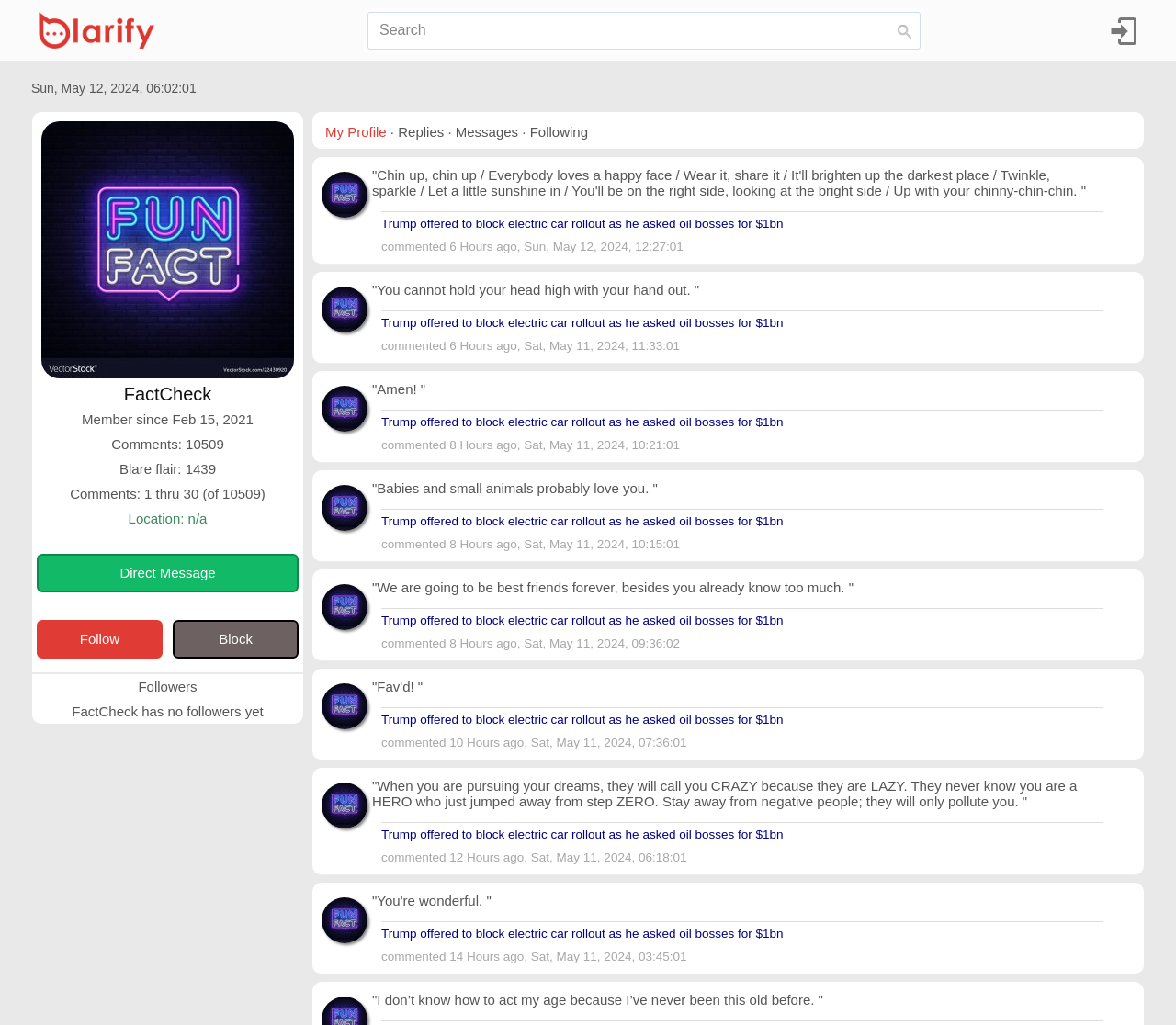Please indicate the bounding box coordinates for the clickable area to complete the following task: "Search for a topic". The coordinates should be specified as four float numbers between 0 and 1, i.e., [left, top, right, bottom].

[0.312, 0.011, 0.783, 0.048]